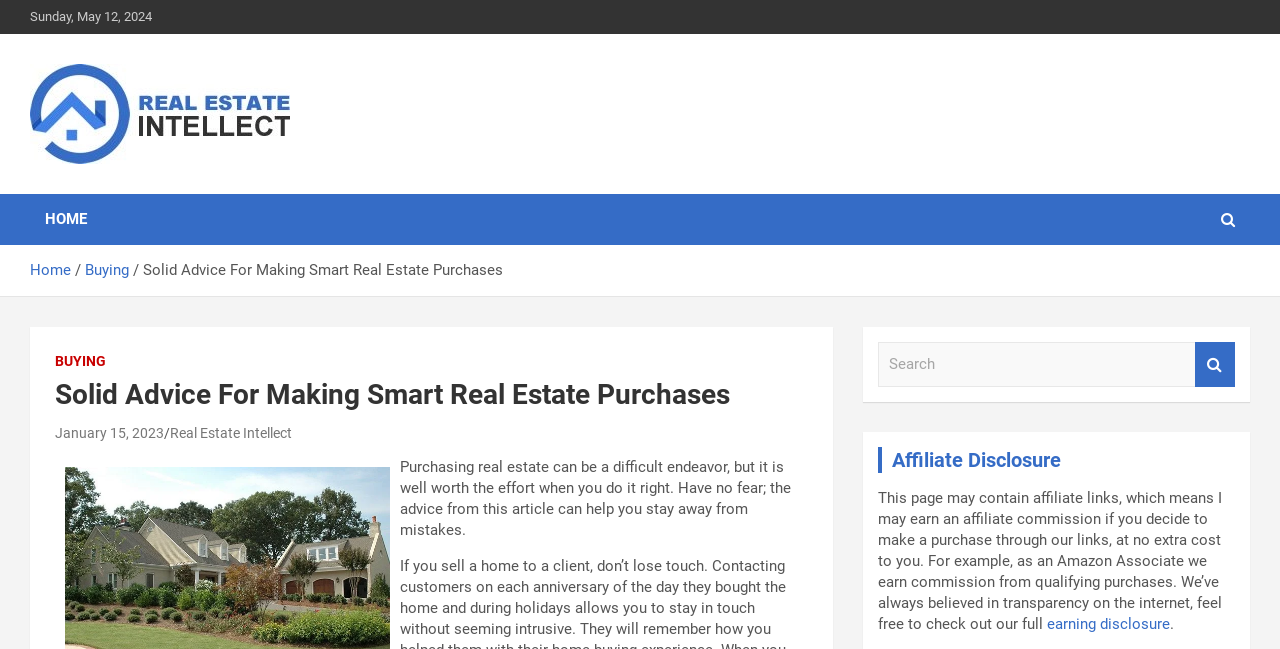Highlight the bounding box of the UI element that corresponds to this description: "earning disclosure".

[0.818, 0.947, 0.914, 0.975]